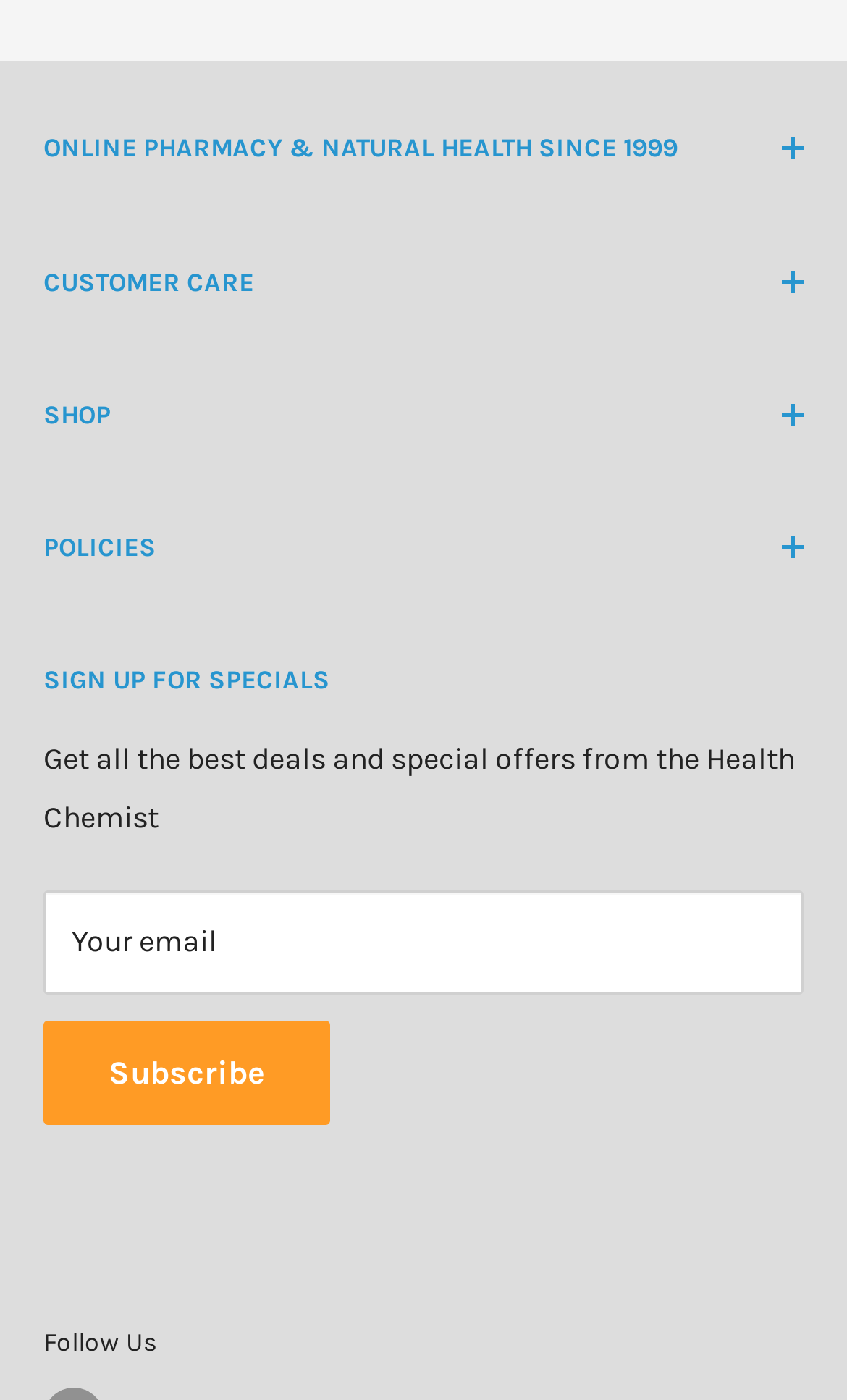Specify the bounding box coordinates of the area to click in order to execute this command: 'Call the NZ freephone'. The coordinates should consist of four float numbers ranging from 0 to 1, and should be formatted as [left, top, right, bottom].

[0.051, 0.15, 0.508, 0.176]